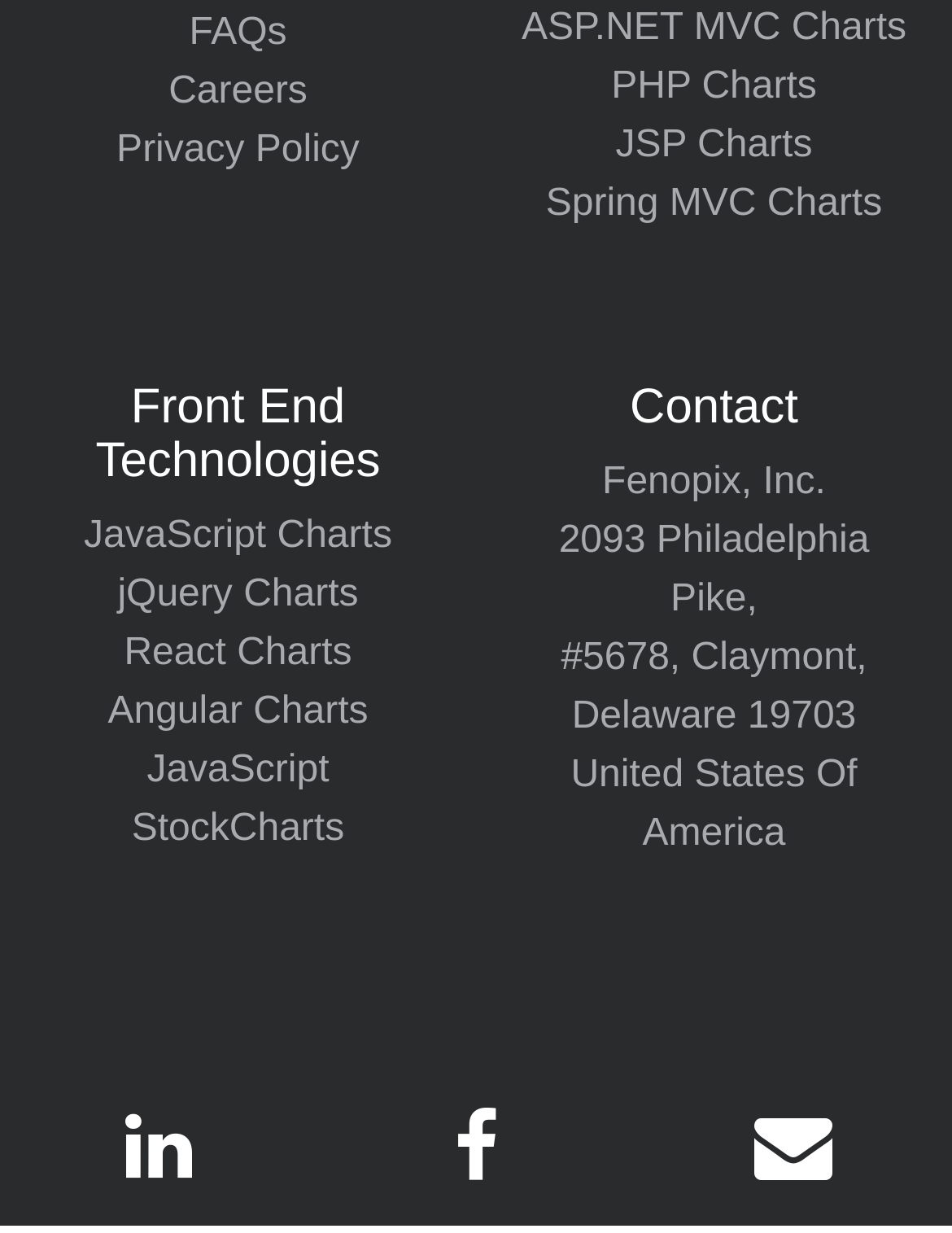Please provide the bounding box coordinates for the element that needs to be clicked to perform the following instruction: "Learn about JavaScript Charts". The coordinates should be given as four float numbers between 0 and 1, i.e., [left, top, right, bottom].

[0.088, 0.417, 0.412, 0.451]